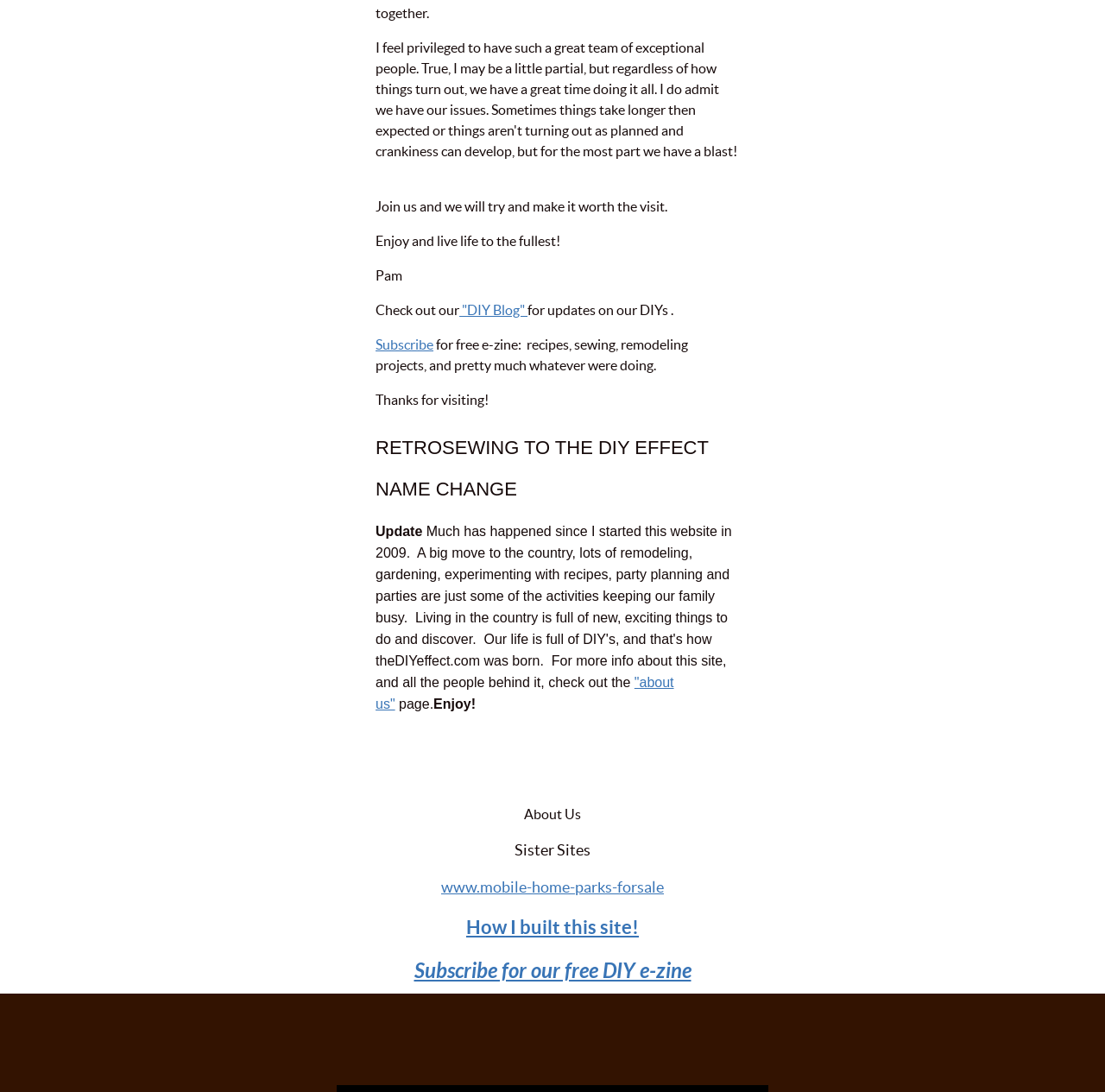What is the name of the DIY blog?
Please provide a single word or phrase as your answer based on the image.

DIY Blog